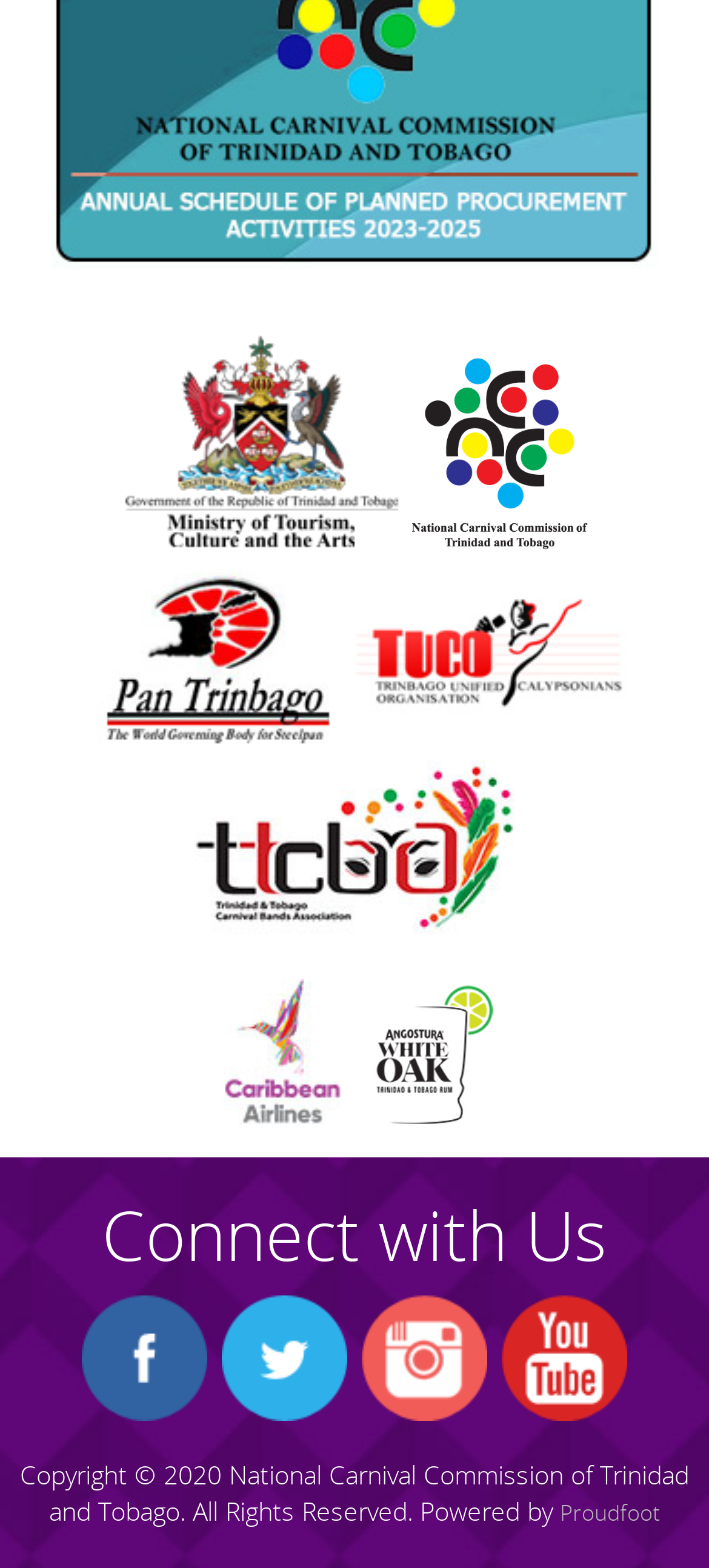Please find the bounding box coordinates of the element that you should click to achieve the following instruction: "Check the Pan Trinbago link". The coordinates should be presented as four float numbers between 0 and 1: [left, top, right, bottom].

[0.115, 0.461, 0.5, 0.483]